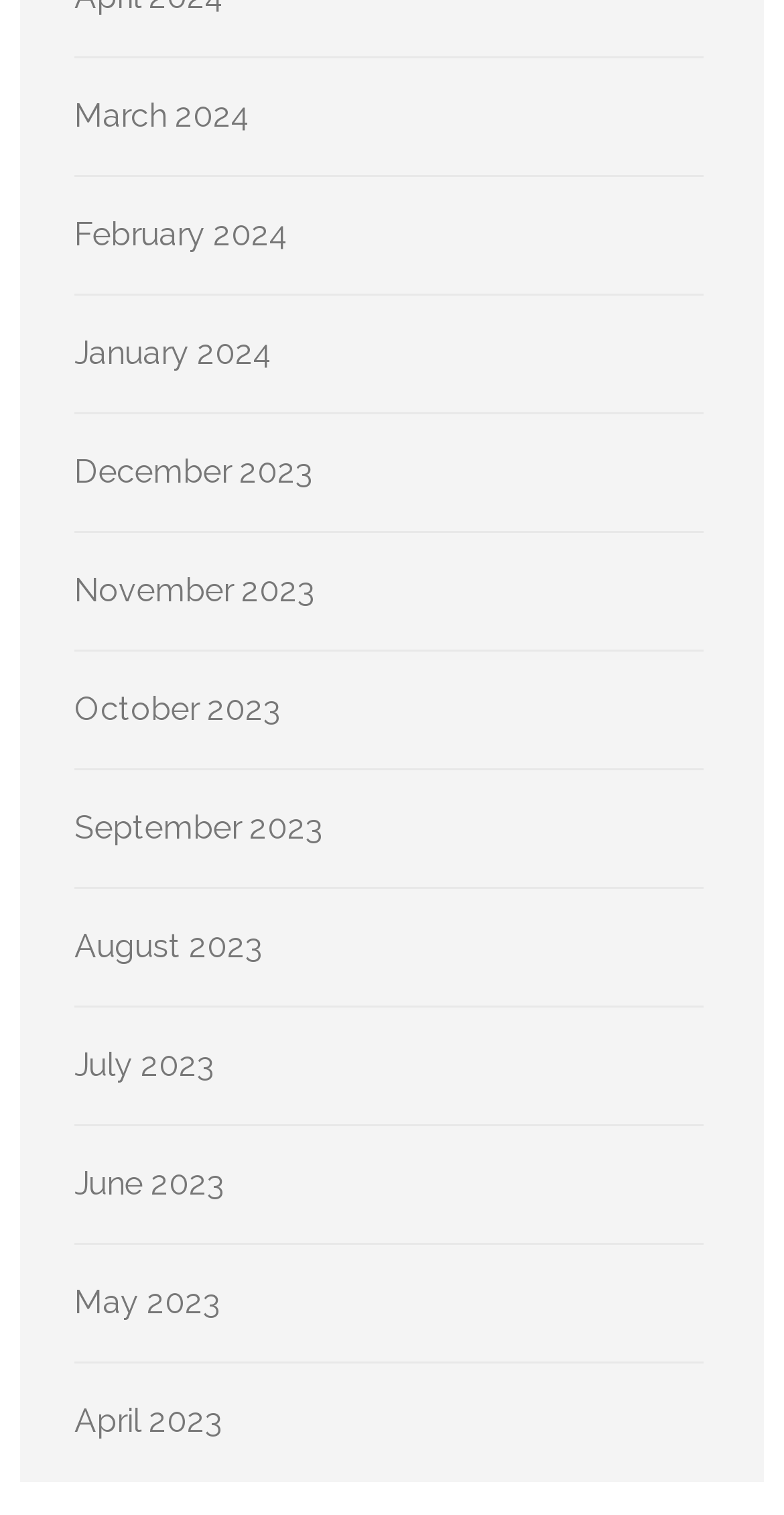Please indicate the bounding box coordinates of the element's region to be clicked to achieve the instruction: "Access December 2023". Provide the coordinates as four float numbers between 0 and 1, i.e., [left, top, right, bottom].

[0.095, 0.299, 0.4, 0.324]